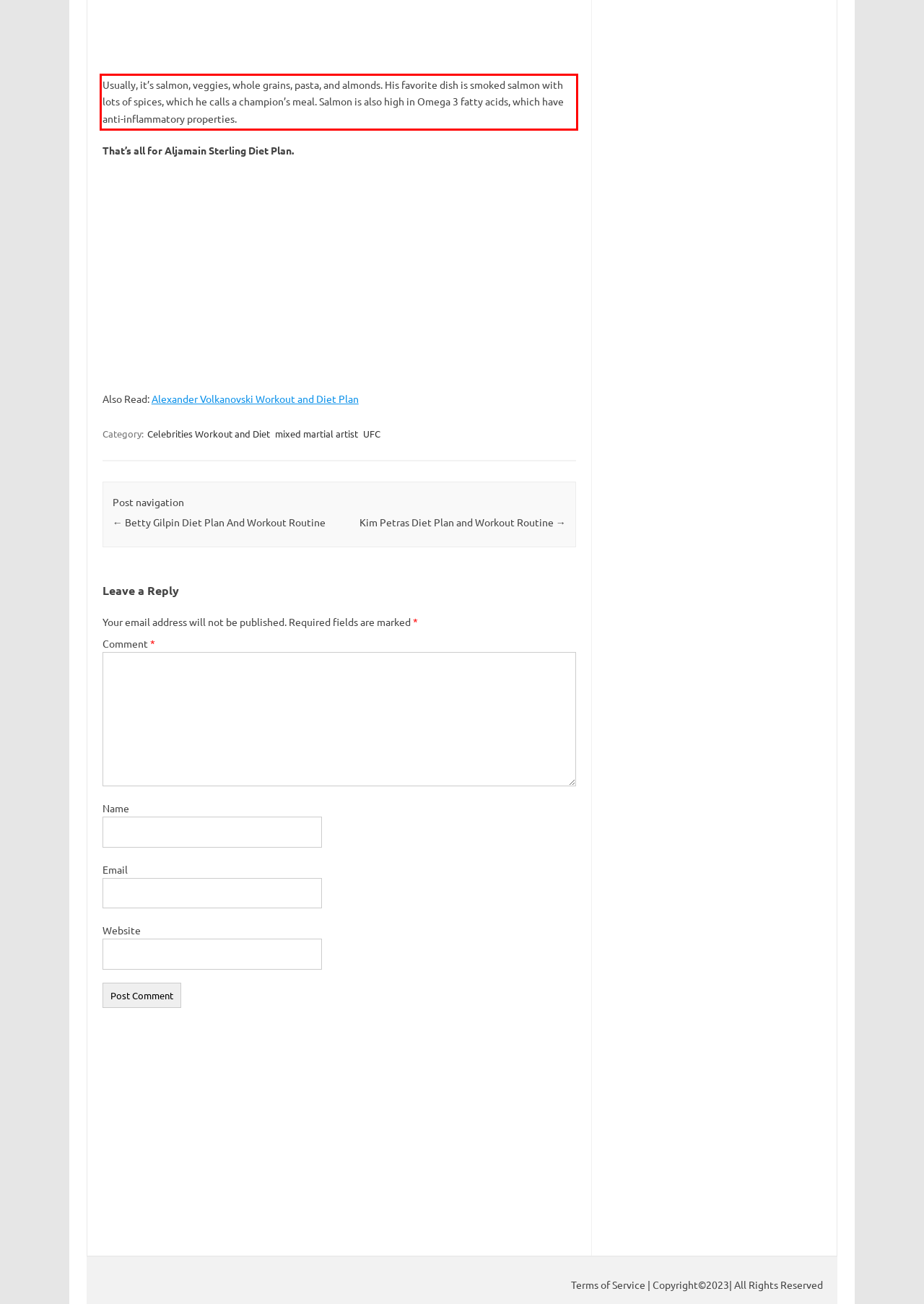Your task is to recognize and extract the text content from the UI element enclosed in the red bounding box on the webpage screenshot.

Usually, it’s salmon, veggies, whole grains, pasta, and almonds. His favorite dish is smoked salmon with lots of spices, which he calls a champion’s meal. Salmon is also high in Omega 3 fatty acids, which have anti-inflammatory properties.